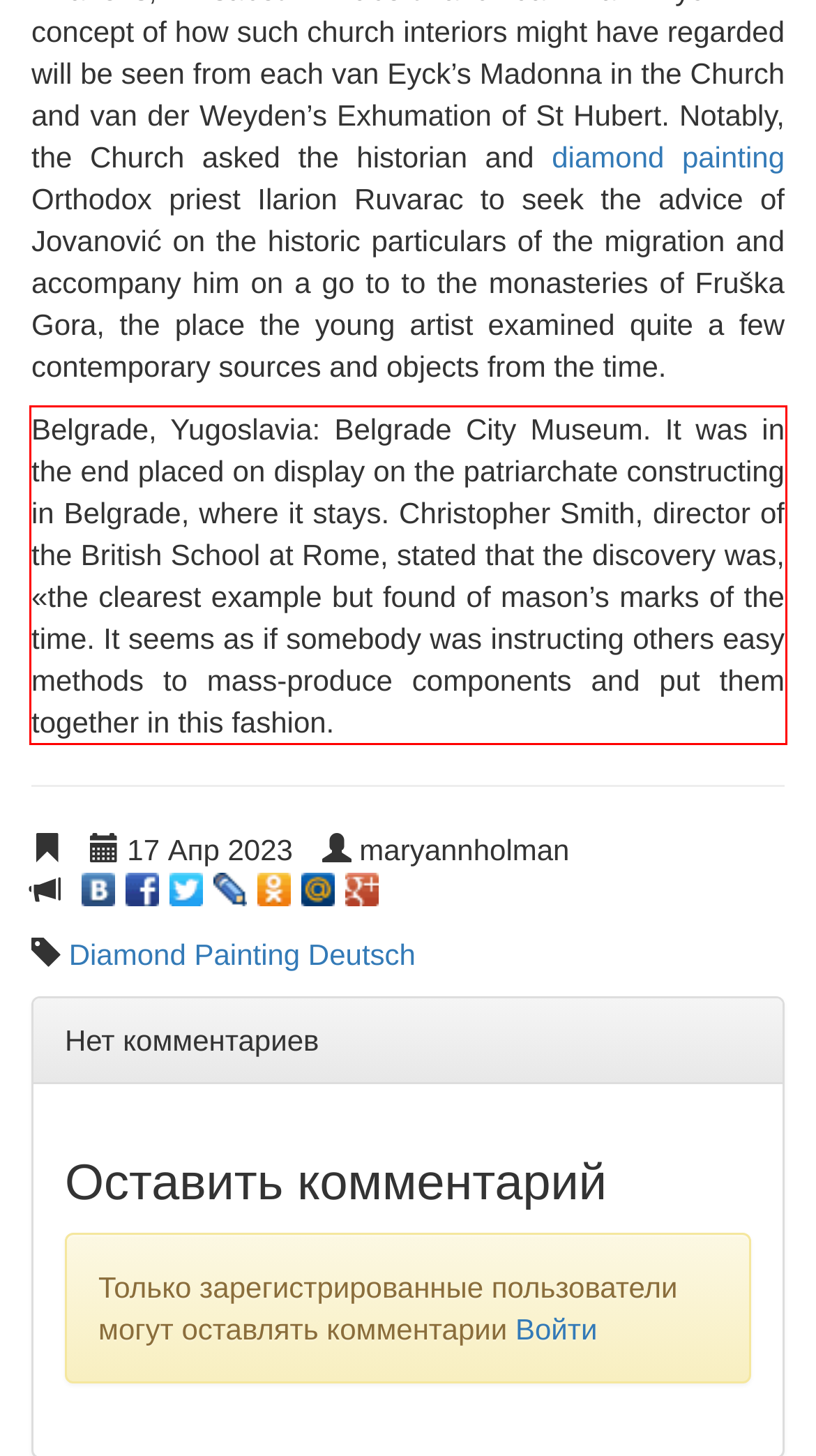Please perform OCR on the UI element surrounded by the red bounding box in the given webpage screenshot and extract its text content.

Belgrade, Yugoslavia: Belgrade City Museum. It was in the end placed on display on the patriarchate constructing in Belgrade, where it stays. Christopher Smith, director of the British School at Rome, stated that the discovery was, «the clearest example but found of mason’s marks of the time. It seems as if somebody was instructing others easy methods to mass-produce components and put them together in this fashion.